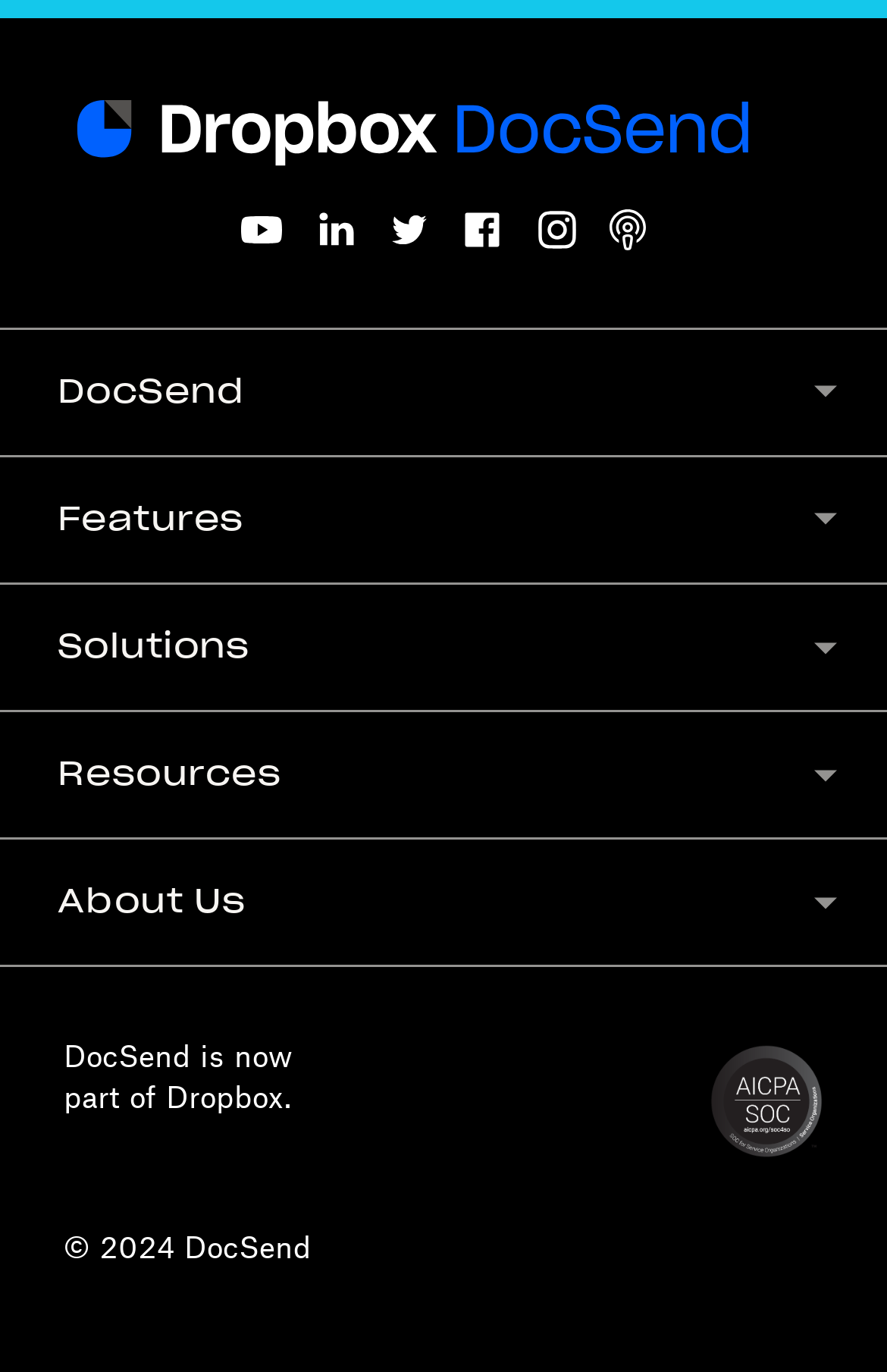What social media platforms are linked?
Refer to the screenshot and deliver a thorough answer to the question presented.

The social media platforms linked can be found in the link elements with the text 'YouTube', 'LinkedIn', 'Twitter', 'Facebook', and 'Instagram' which are located at the top of the webpage.